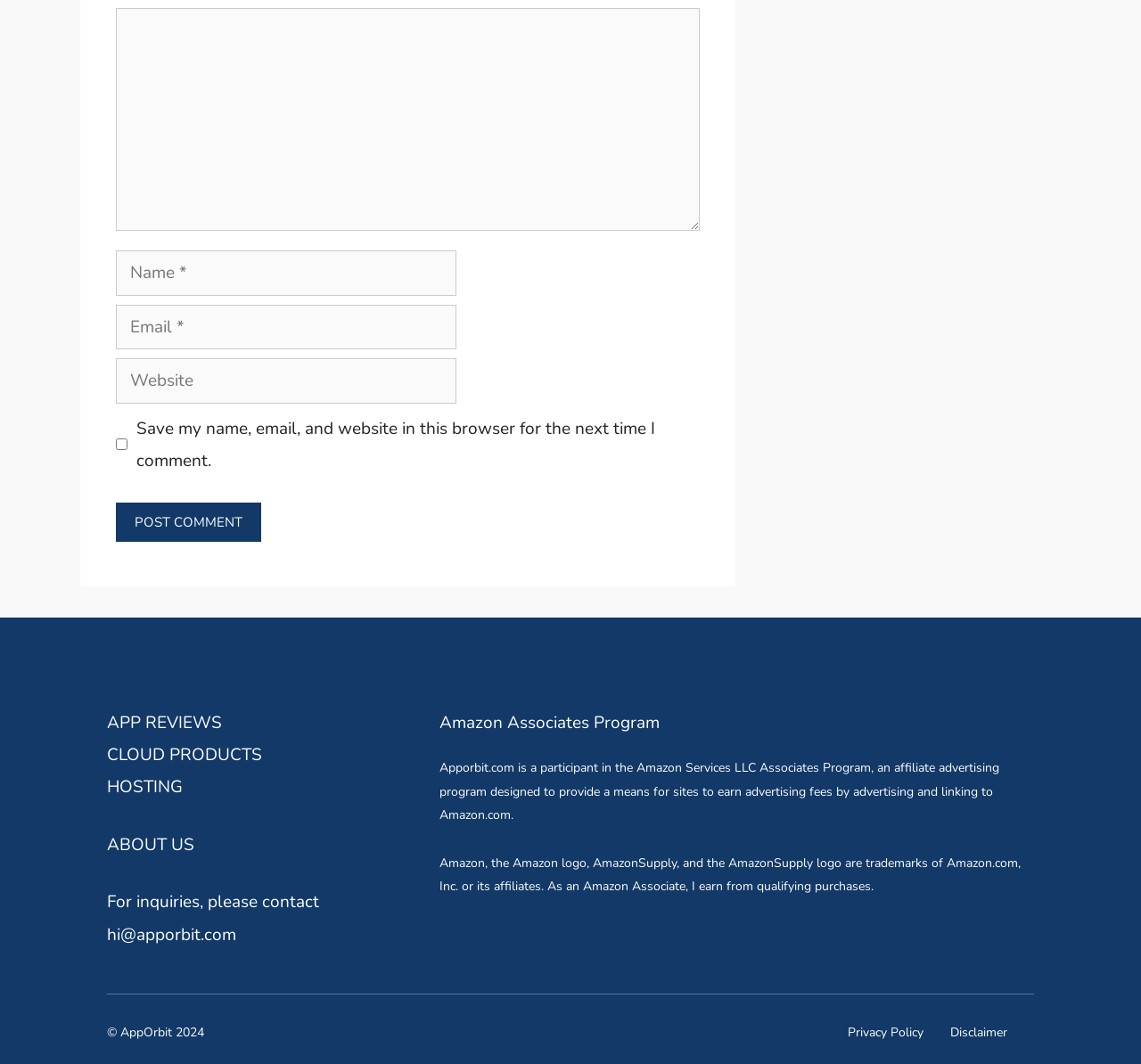What is the name of the affiliate program mentioned?
Based on the image, give a concise answer in the form of a single word or short phrase.

Amazon Associates Program